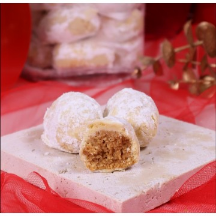Use a single word or phrase to answer this question: 
What is the color of the backdrop in the image?

Vibrant red